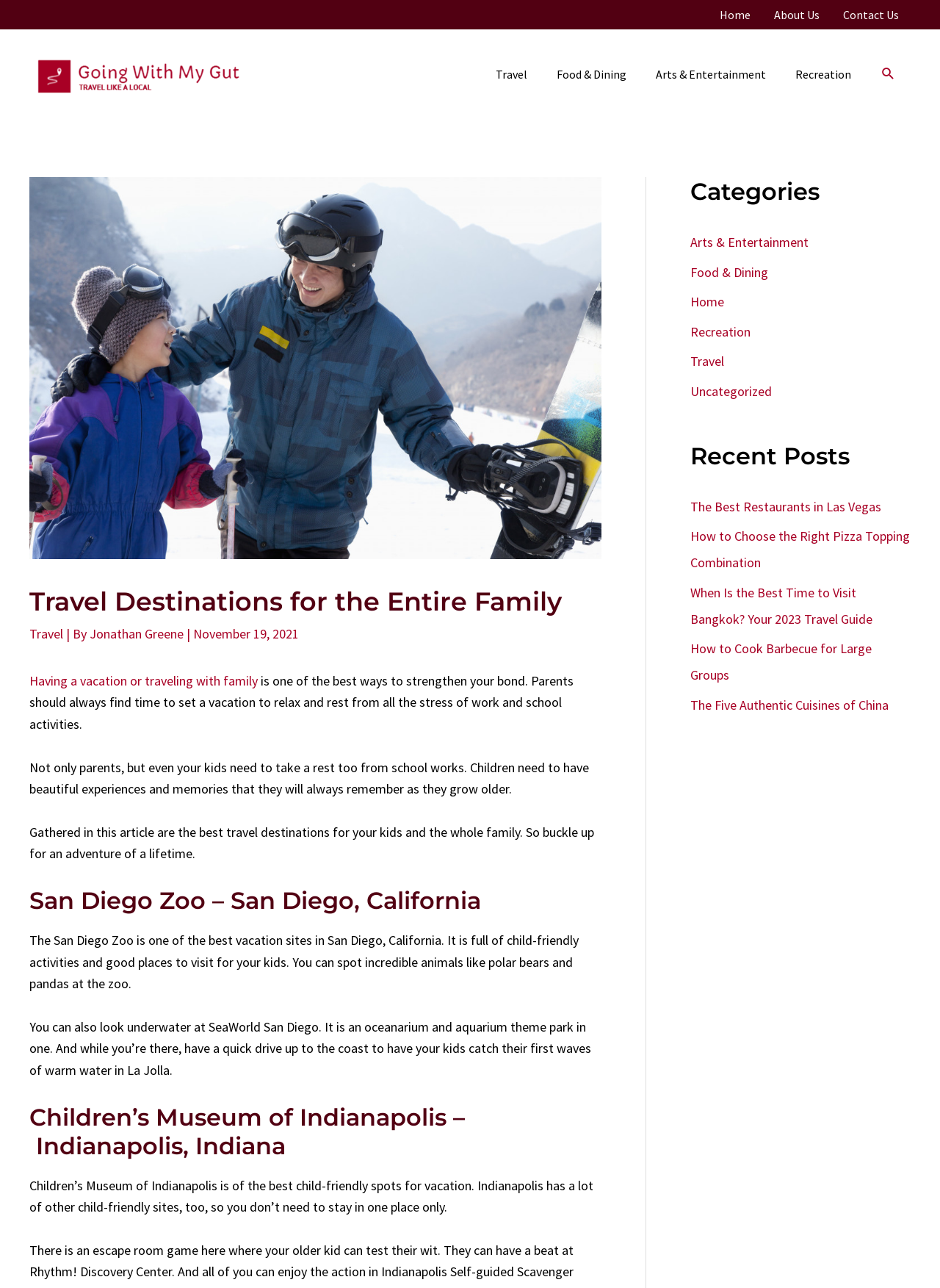Please identify the bounding box coordinates of the clickable area that will fulfill the following instruction: "View the 'Recent Posts'". The coordinates should be in the format of four float numbers between 0 and 1, i.e., [left, top, right, bottom].

[0.734, 0.343, 0.968, 0.365]